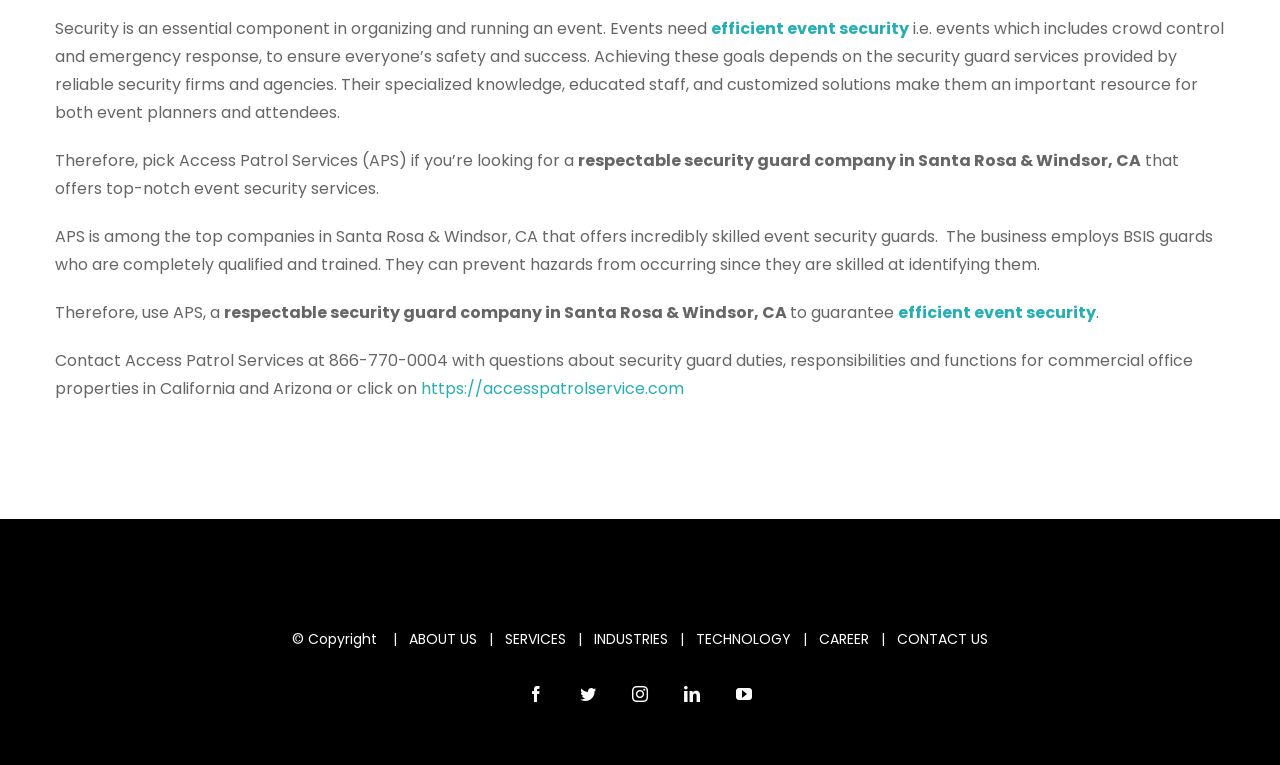Provide a single word or phrase answer to the question: 
What is the purpose of Access Patrol Services?

To provide event security services